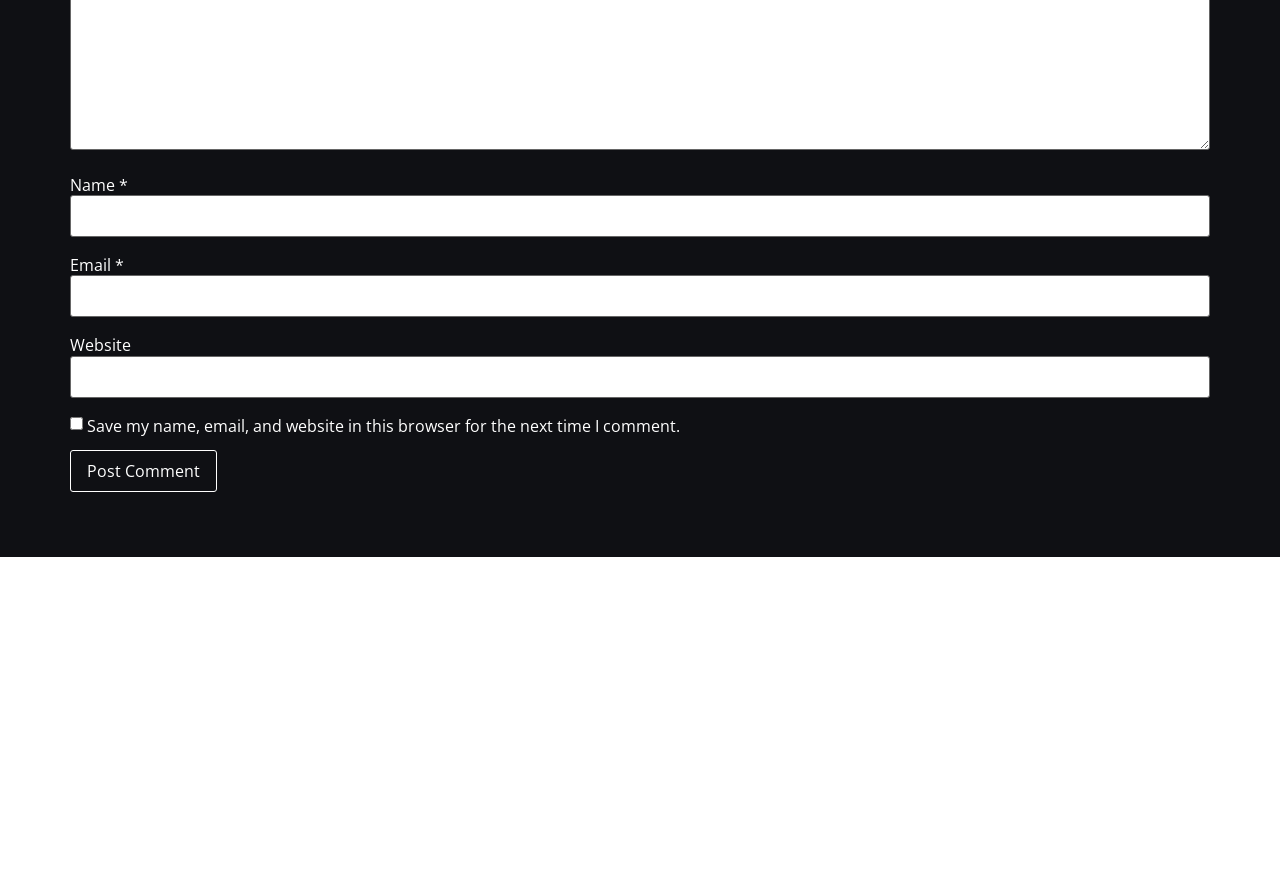How many links are there in the QUICK LINKS section?
Respond to the question with a single word or phrase according to the image.

4